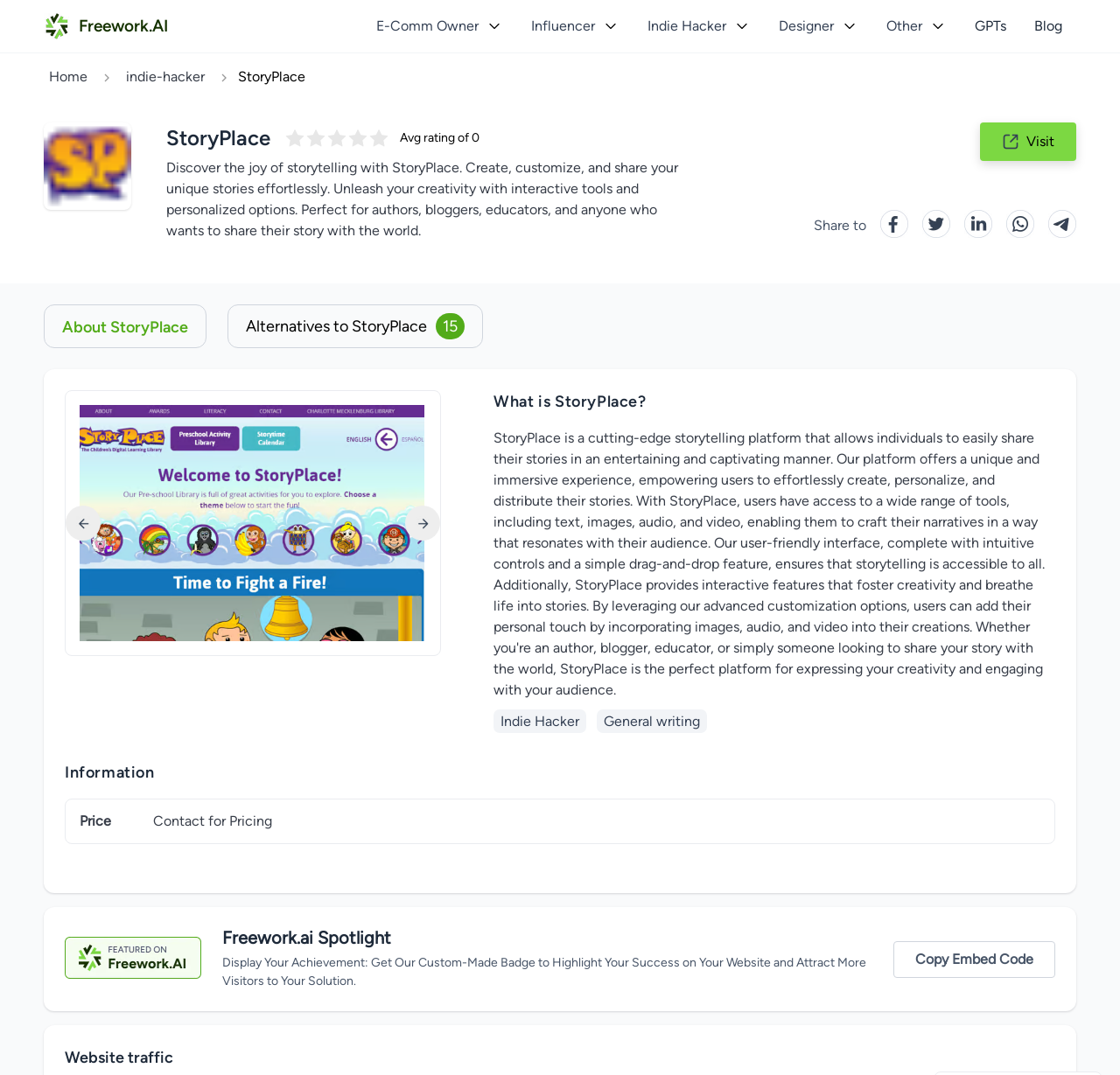Give a one-word or short phrase answer to the question: 
How many alternatives to StoryPlace are listed?

15